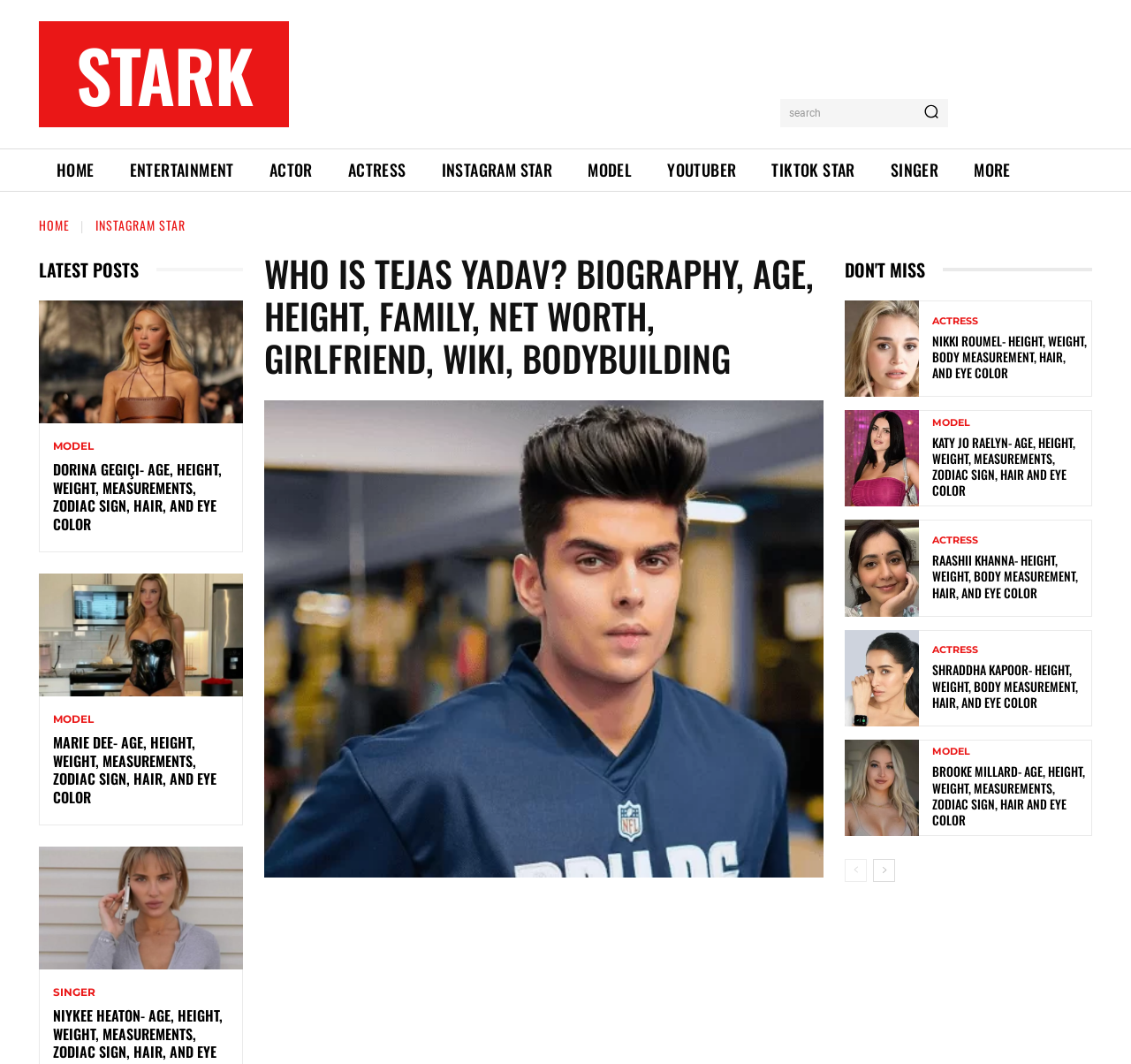How many pages of articles are there?
Using the information presented in the image, please offer a detailed response to the question.

I inferred that there are at least 2 pages of articles by looking at the 'prev-page' and 'next-page' links at the bottom of the webpage. The presence of these links suggests that there are multiple pages of articles.